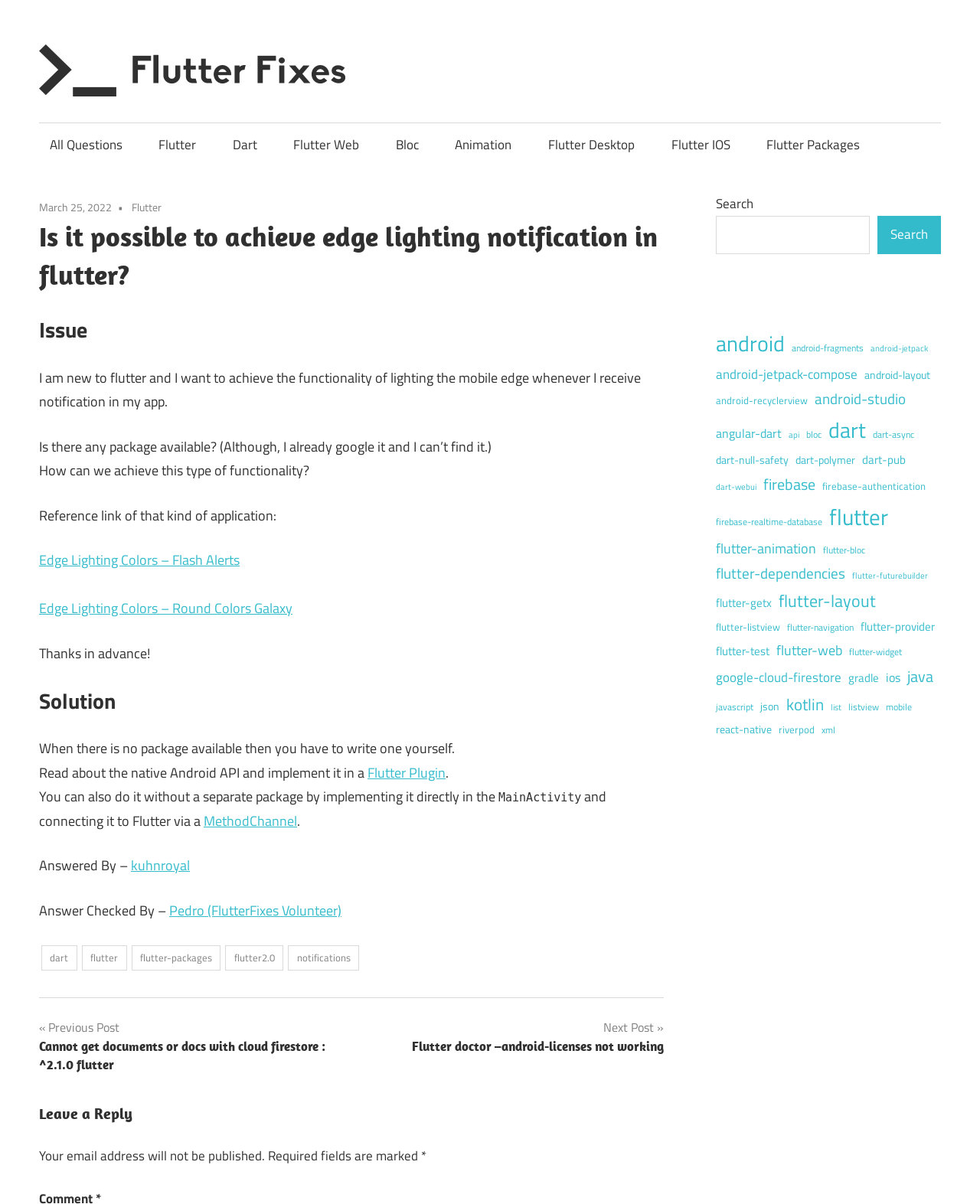Provide a brief response to the question using a single word or phrase: 
What is the website's primary menu?

All Questions, Flutter, Dart, etc.